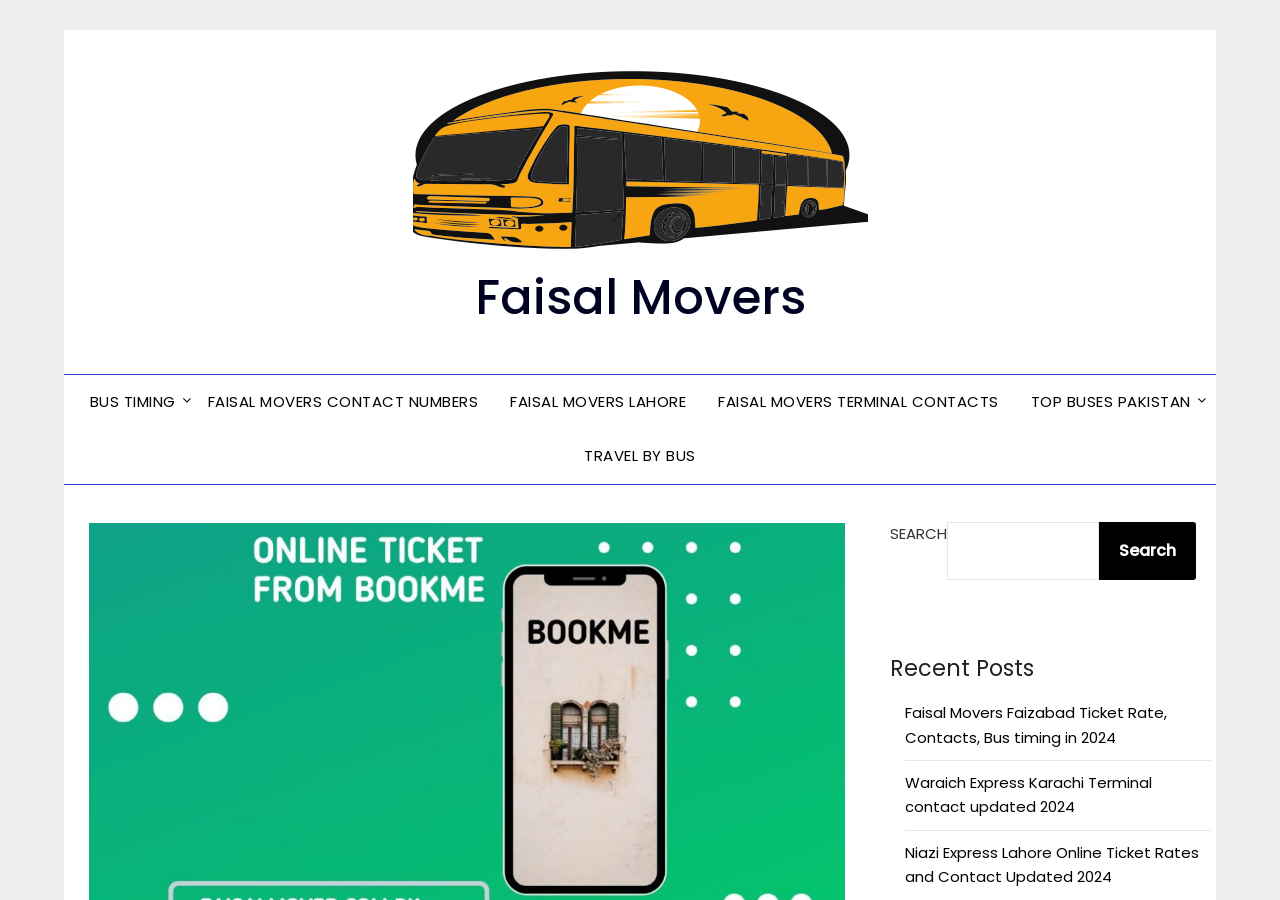Give a one-word or one-phrase response to the question: 
How many links are available in the top navigation menu?

5